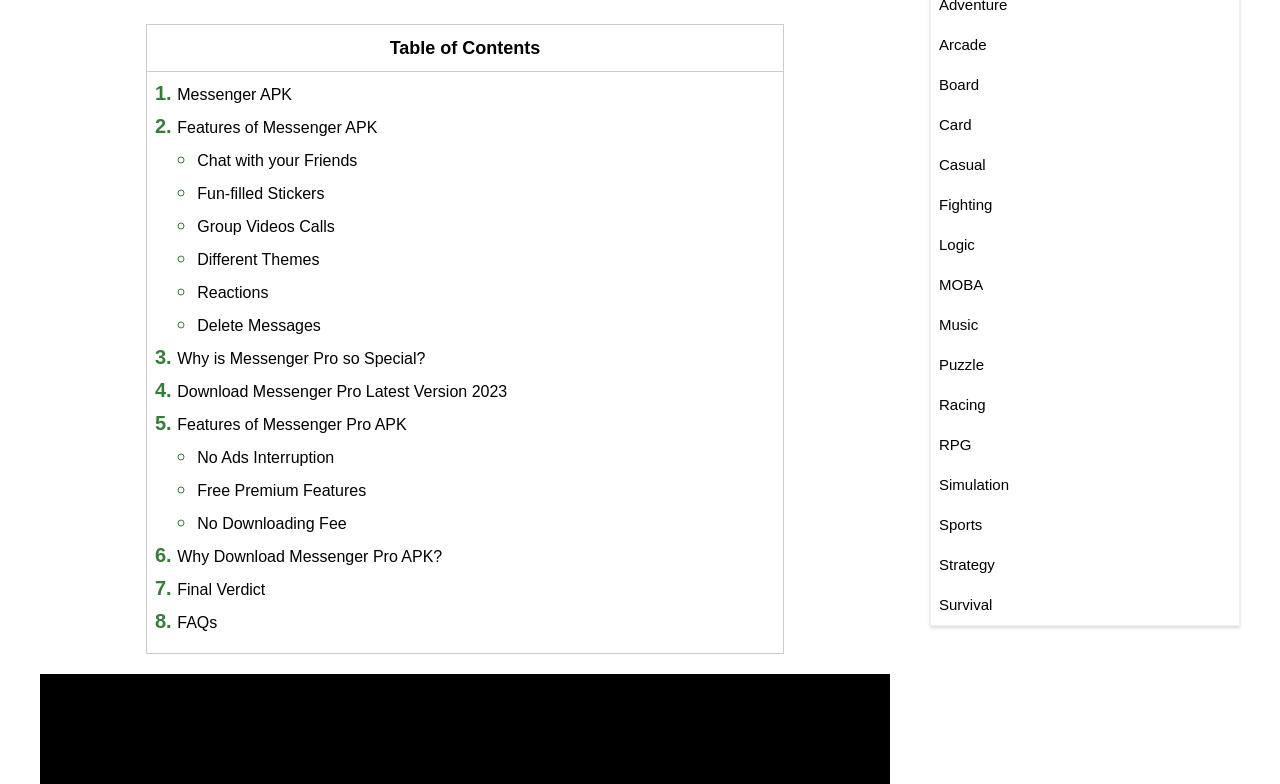Identify the coordinates of the bounding box for the element that must be clicked to accomplish the instruction: "View Features of Messenger Pro APK".

[0.138, 0.531, 0.318, 0.552]